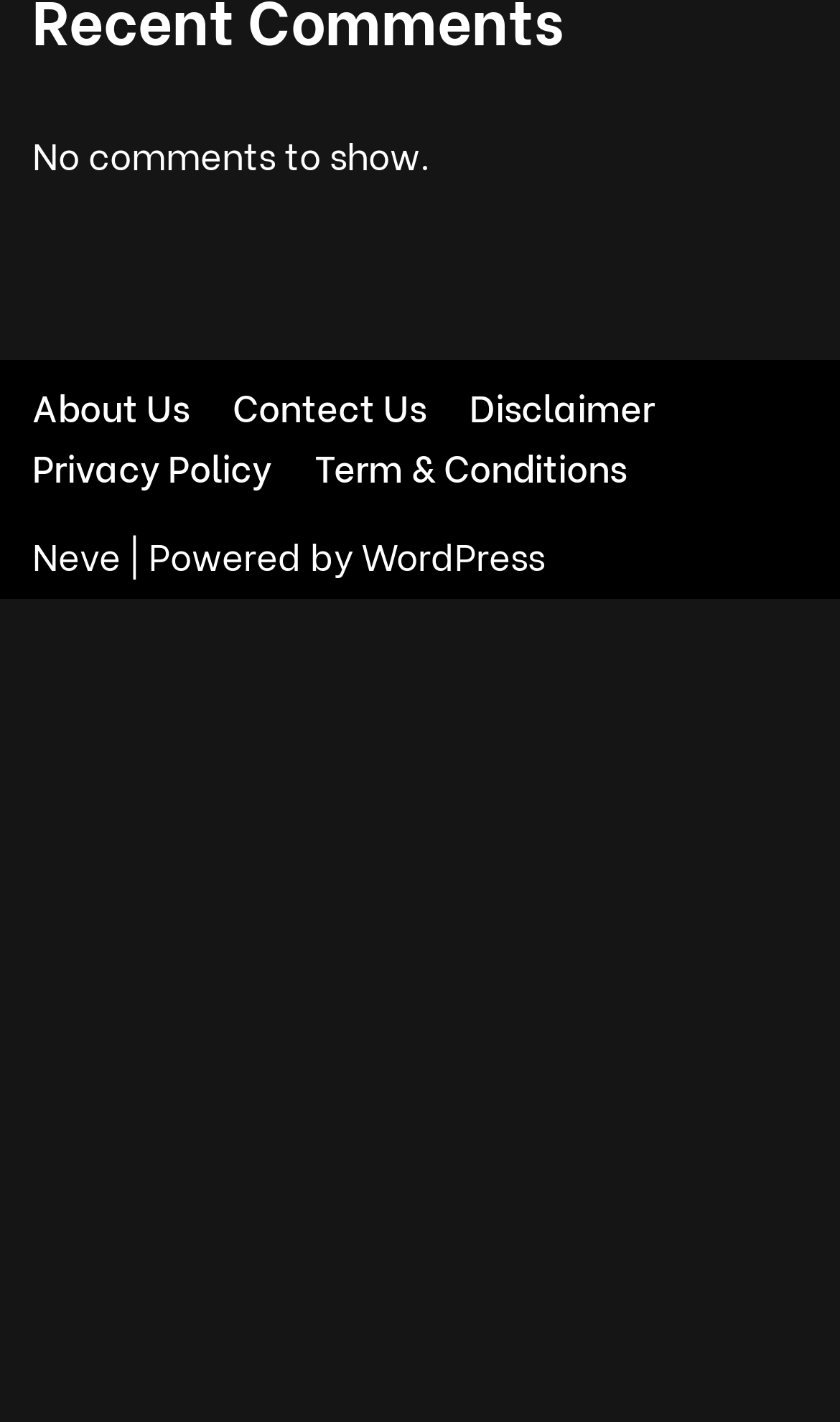Look at the image and write a detailed answer to the question: 
How many links are in the footer menu?

The footer menu contains 5 links, namely 'About Us', 'Contect Us', 'Disclaimer', 'Privacy Policy', and 'Term & Conditions', which are all part of the navigation element.